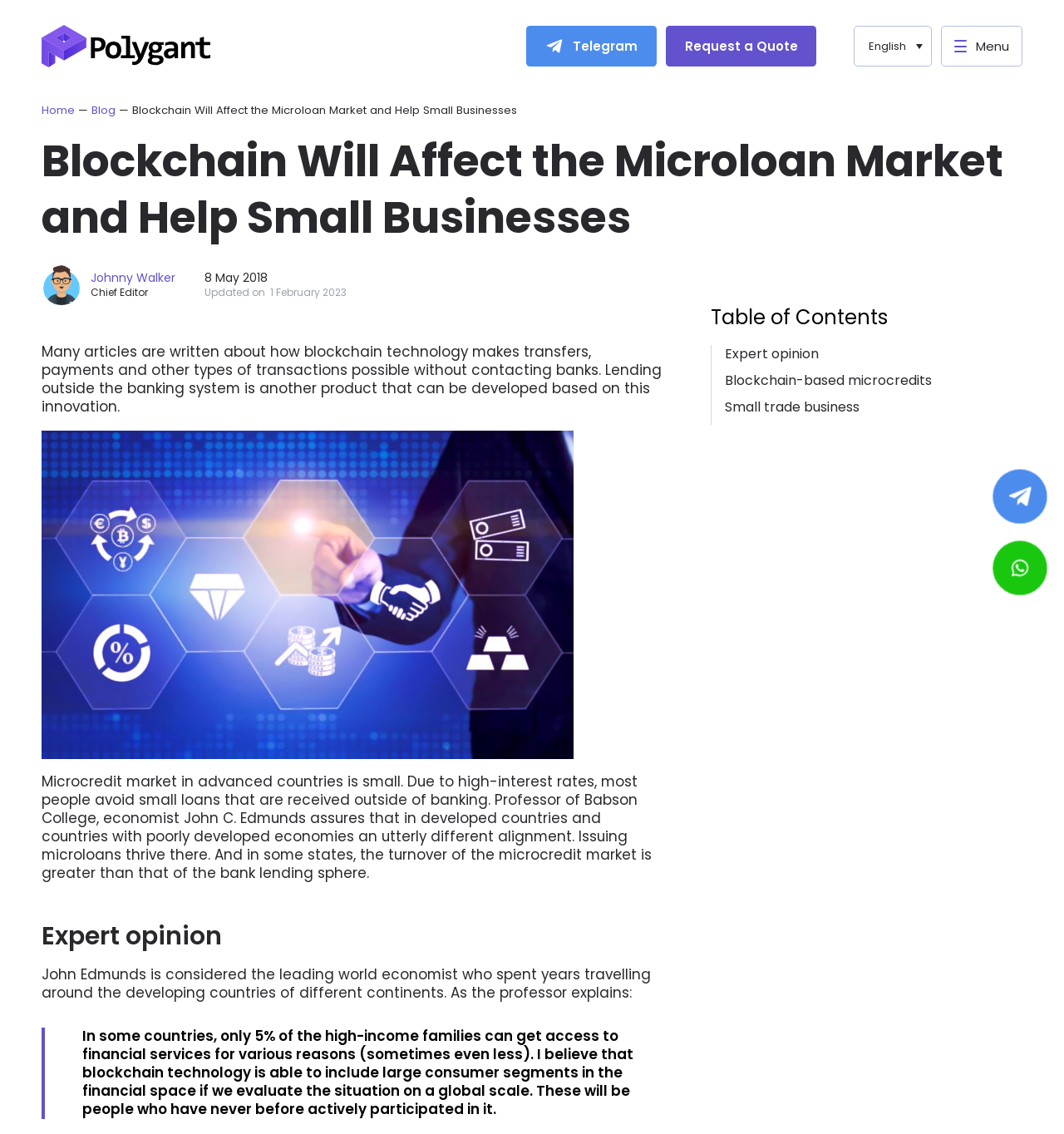Provide a thorough description of the webpage's content and layout.

The webpage is about the impact of blockchain technology on the microloan market and its potential to help small businesses. At the top left corner, there is a logo of "Polygant" with a link to the website. Next to it, there are links to "Telegram" and "Request a Quote". On the top right corner, there is a language selection option with a link to "English" and a "Menu" button.

Below the top navigation bar, there is a main heading that reads "Blockchain Will Affect the Microloan Market and Help Small Businesses". Underneath, there is an image of an avatar, followed by the author's name "Johnny Walker" and his title "Chief Editor". The article's publication date "8 May 2018" and its last update date "1 February 2023" are also displayed.

The main content of the article starts with a paragraph discussing how blockchain technology enables transactions without the need for banks. There is an image related to microloans on blockchain technology below the paragraph. The article continues with a discussion on the microcredit market in advanced countries, citing an expert opinion from Professor John C. Edmunds.

The expert opinion section is marked with a heading and features a blockquote with a quote from Professor Edmunds. The article concludes with a table of contents and links to three sections: "Expert opinion", "Blockchain-based microcredits", and "Small trade business". At the bottom of the page, there are two social media links with icons.